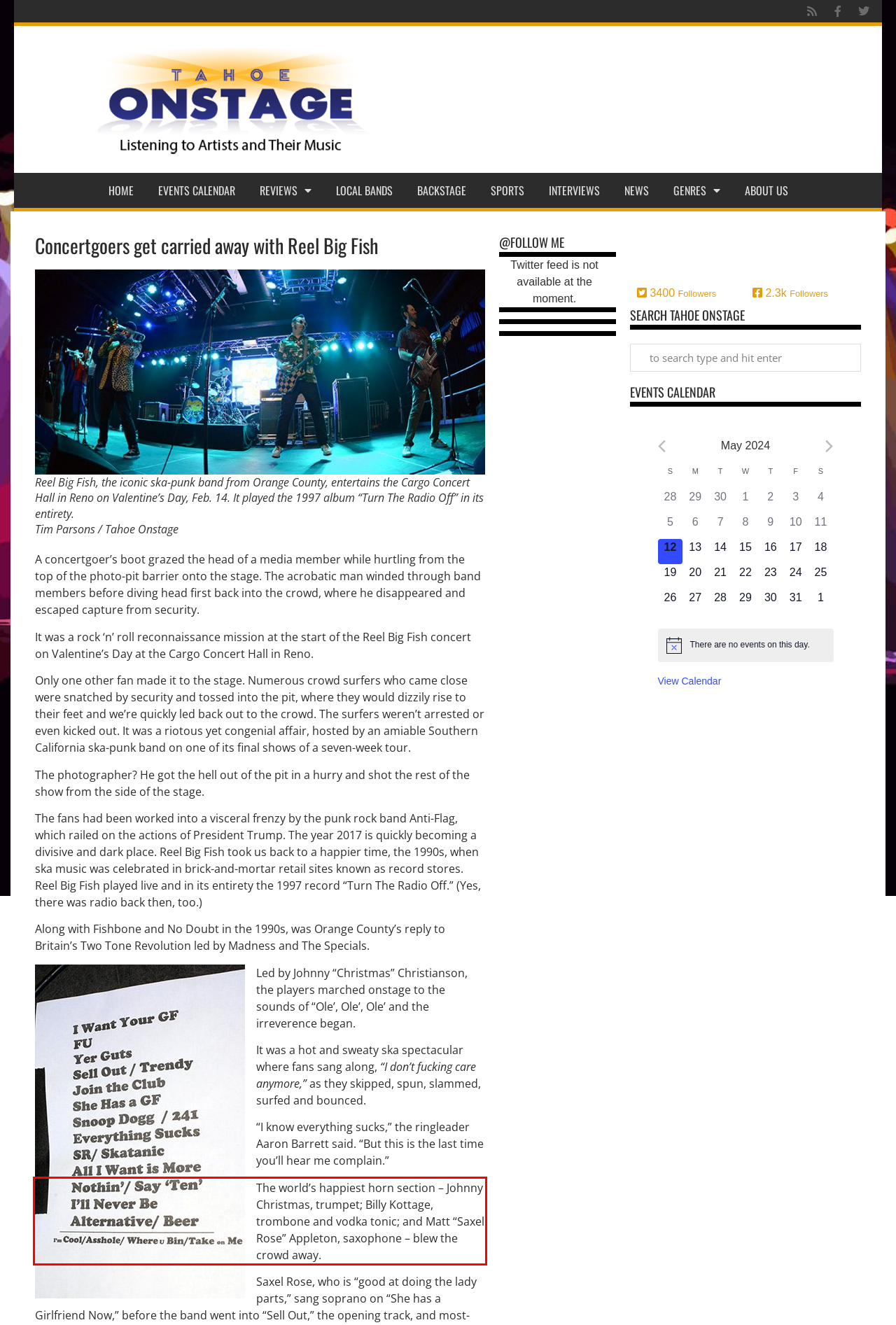You are provided with a screenshot of a webpage containing a red bounding box. Please extract the text enclosed by this red bounding box.

The world’s happiest horn section – Johnny Christmas, trumpet; Billy Kottage, trombone and vodka tonic; and Matt “Saxel Rose” Appleton, saxophone – blew the crowd away.